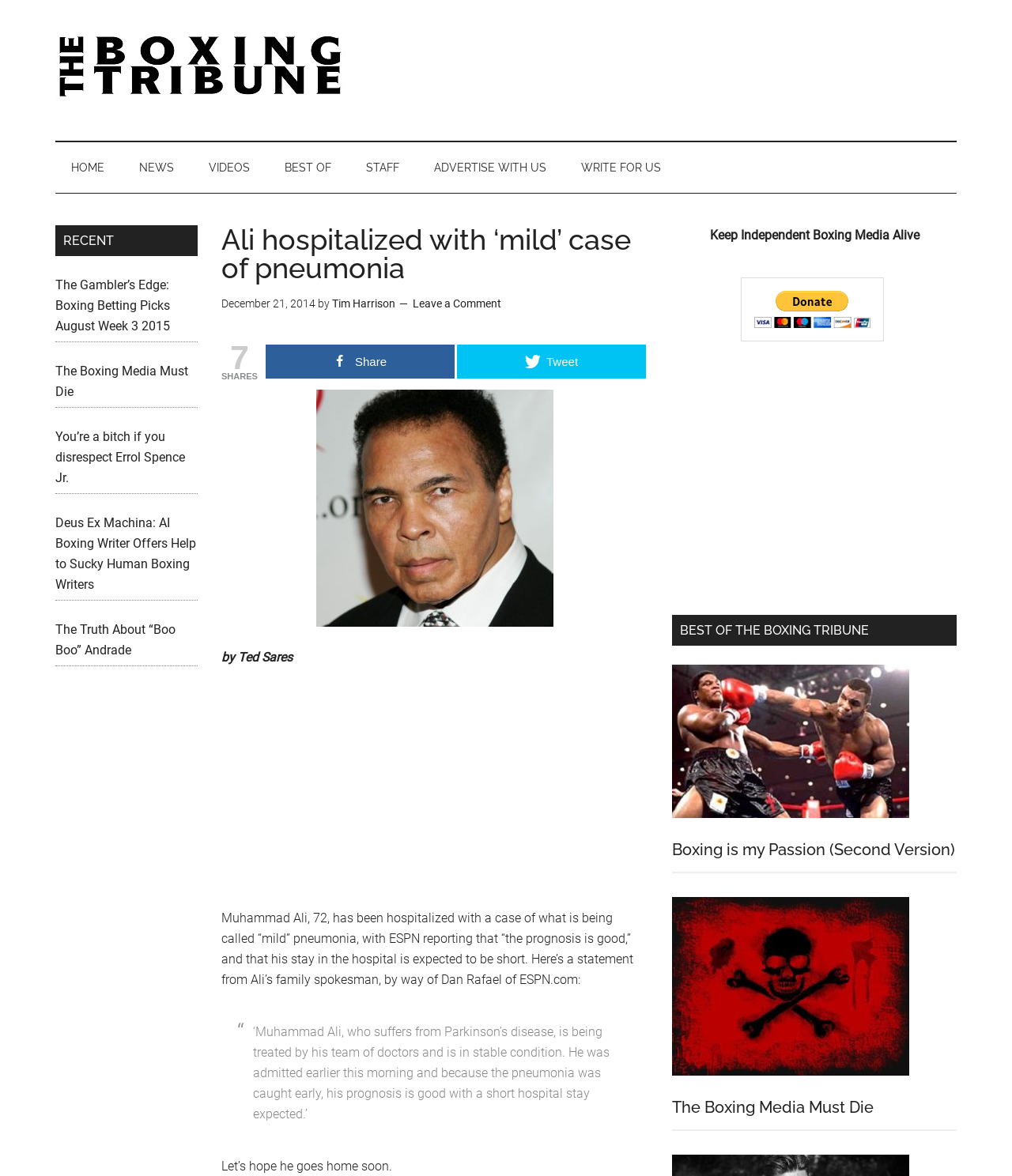Find the bounding box coordinates of the element's region that should be clicked in order to follow the given instruction: "Click the 'Donate with PayPal' button". The coordinates should consist of four float numbers between 0 and 1, i.e., [left, top, right, bottom].

[0.732, 0.236, 0.873, 0.29]